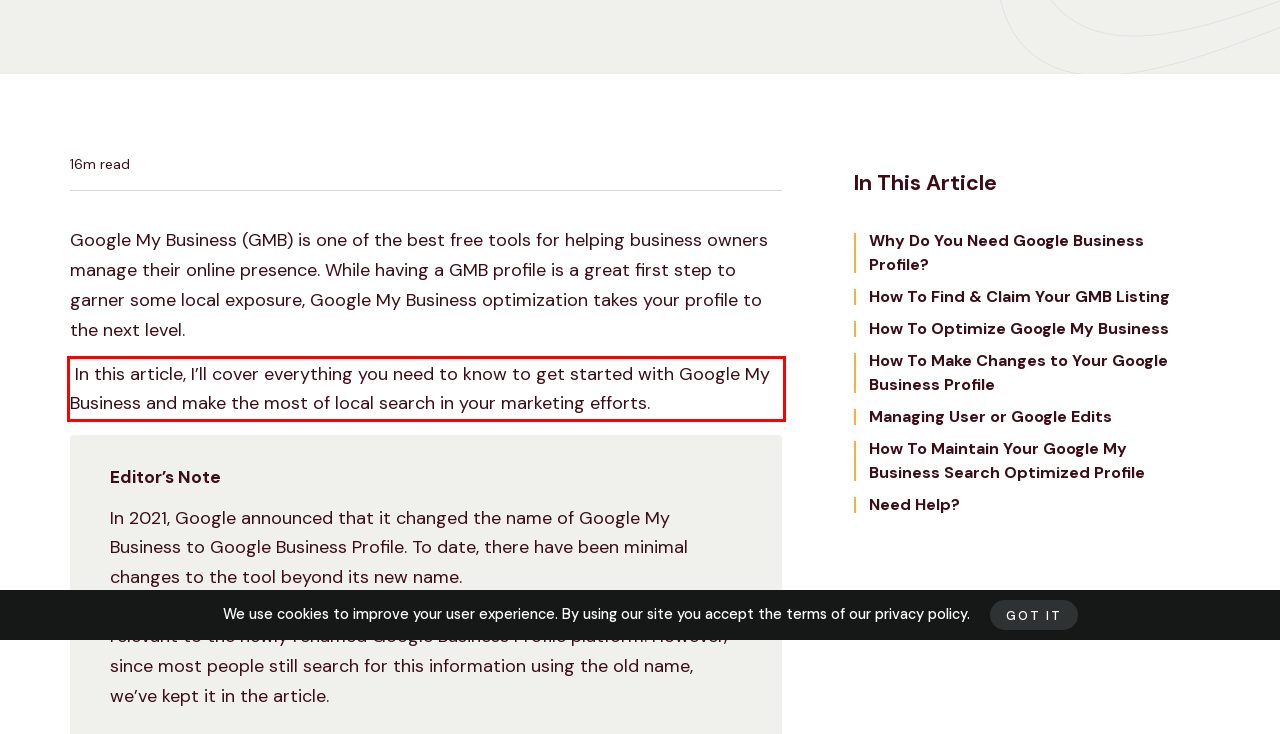Given a screenshot of a webpage with a red bounding box, please identify and retrieve the text inside the red rectangle.

In this article, I’ll cover everything you need to know to get started with Google My Business and make the most of local search in your marketing efforts.